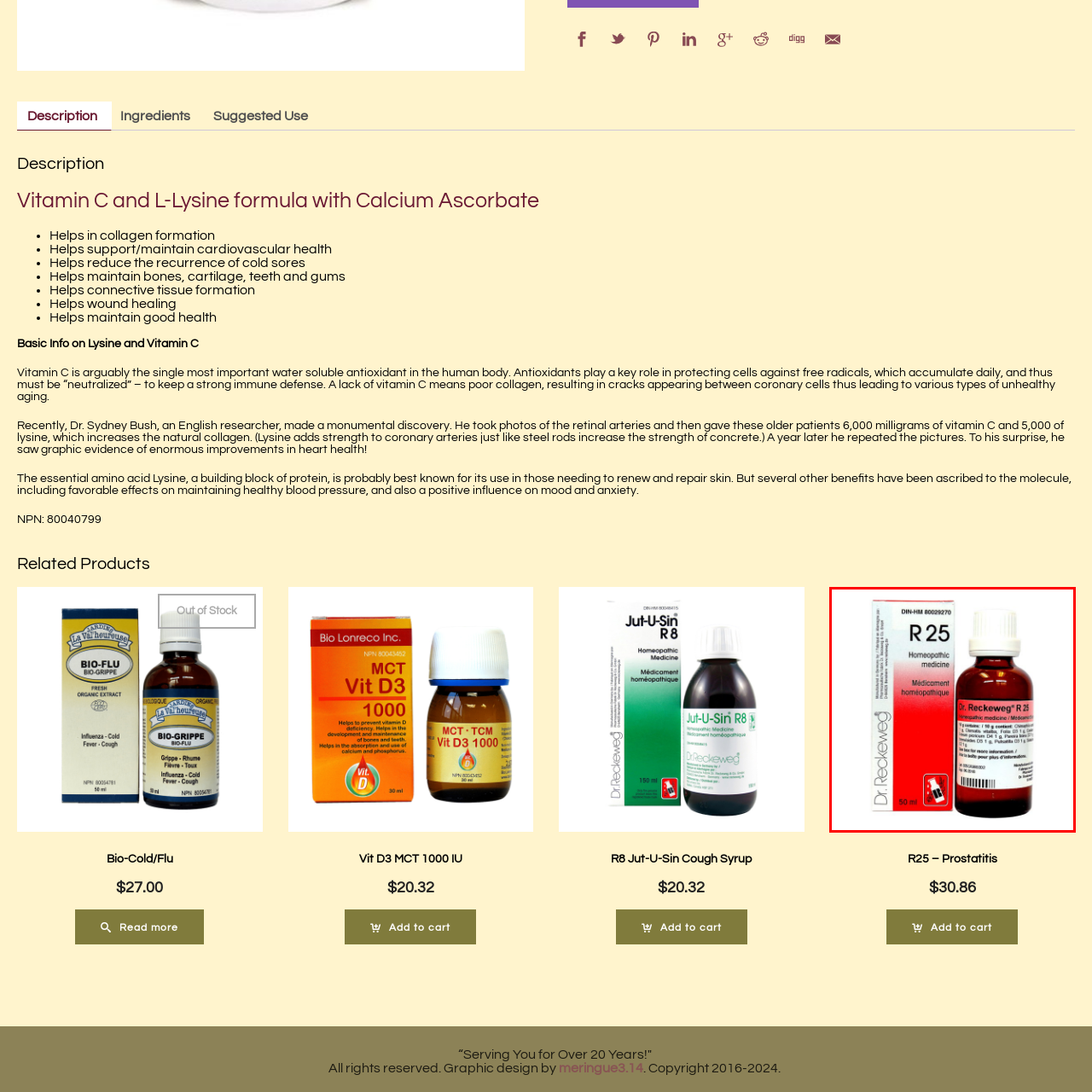Generate a detailed description of the content found inside the red-outlined section of the image.

The image showcases a bottle of "Dr. Reckeweg R25," a homeopathic medicine presented in a 50 ml container. The packaging features a prominent red and white design with clear labeling that includes the name "R25" and the description "Homeopathic medicine" in both English and French. The bottle itself is dark amber glass, emphasizing its medicinal purpose. It is equipped with a white plastic cap. The side of the box holds additional information regarding the product, ensuring consumers are well informed about its usage. This product is designed for those seeking homeopathic remedies, reflecting a commitment to alternative health approaches.